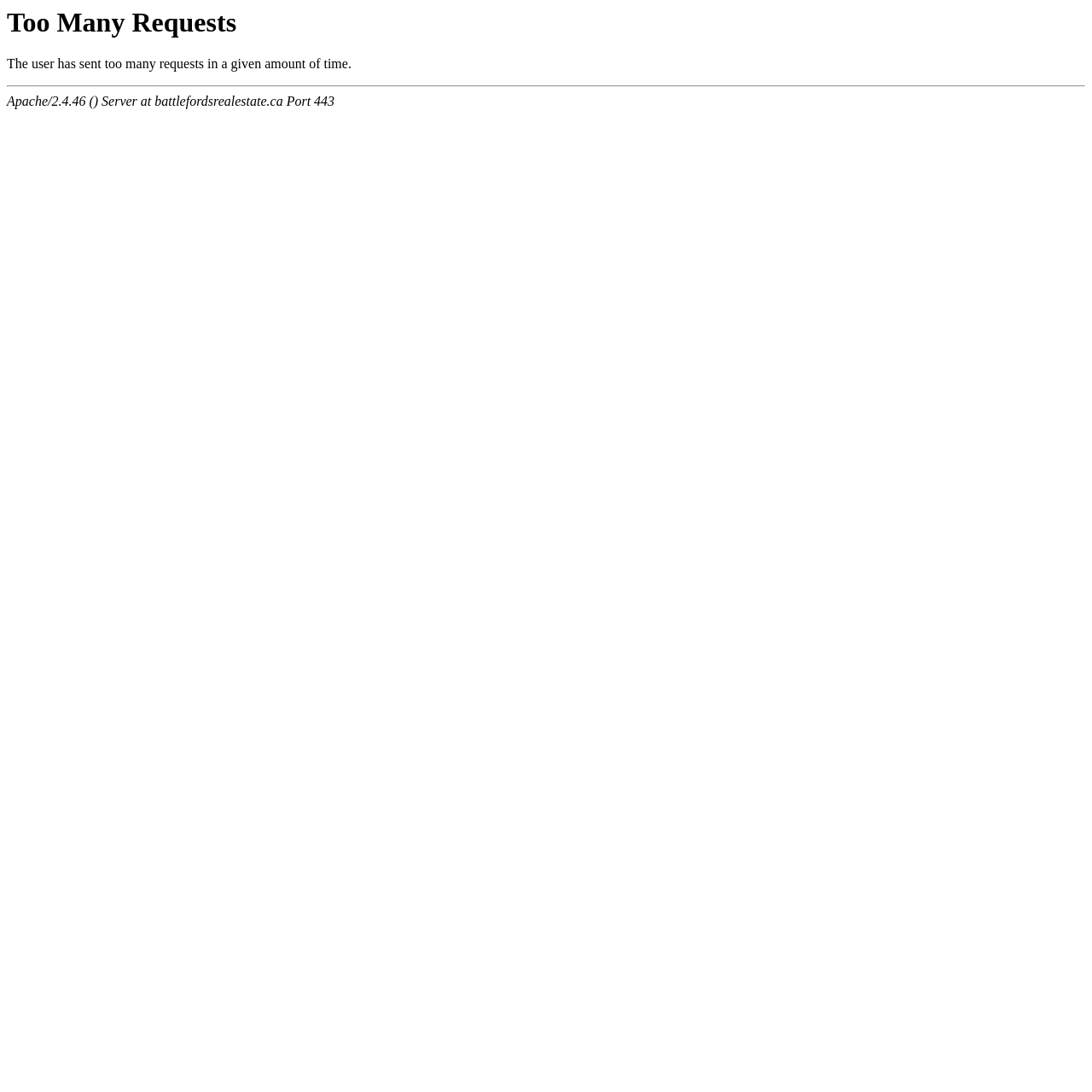Please locate and retrieve the main header text of the webpage.

Too Many Requests